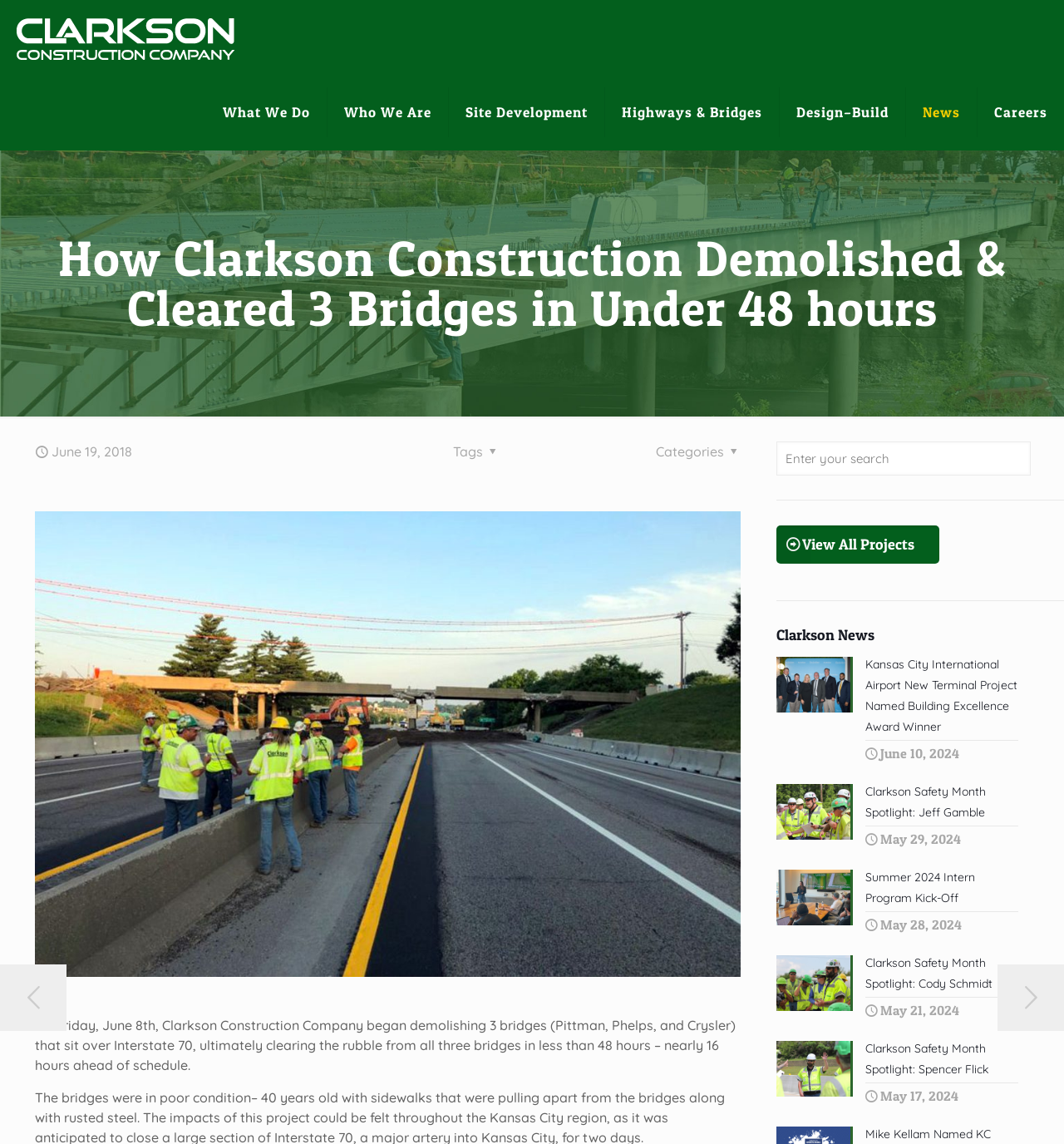Please determine the bounding box coordinates for the element that should be clicked to follow these instructions: "View all projects".

[0.73, 0.459, 0.883, 0.493]